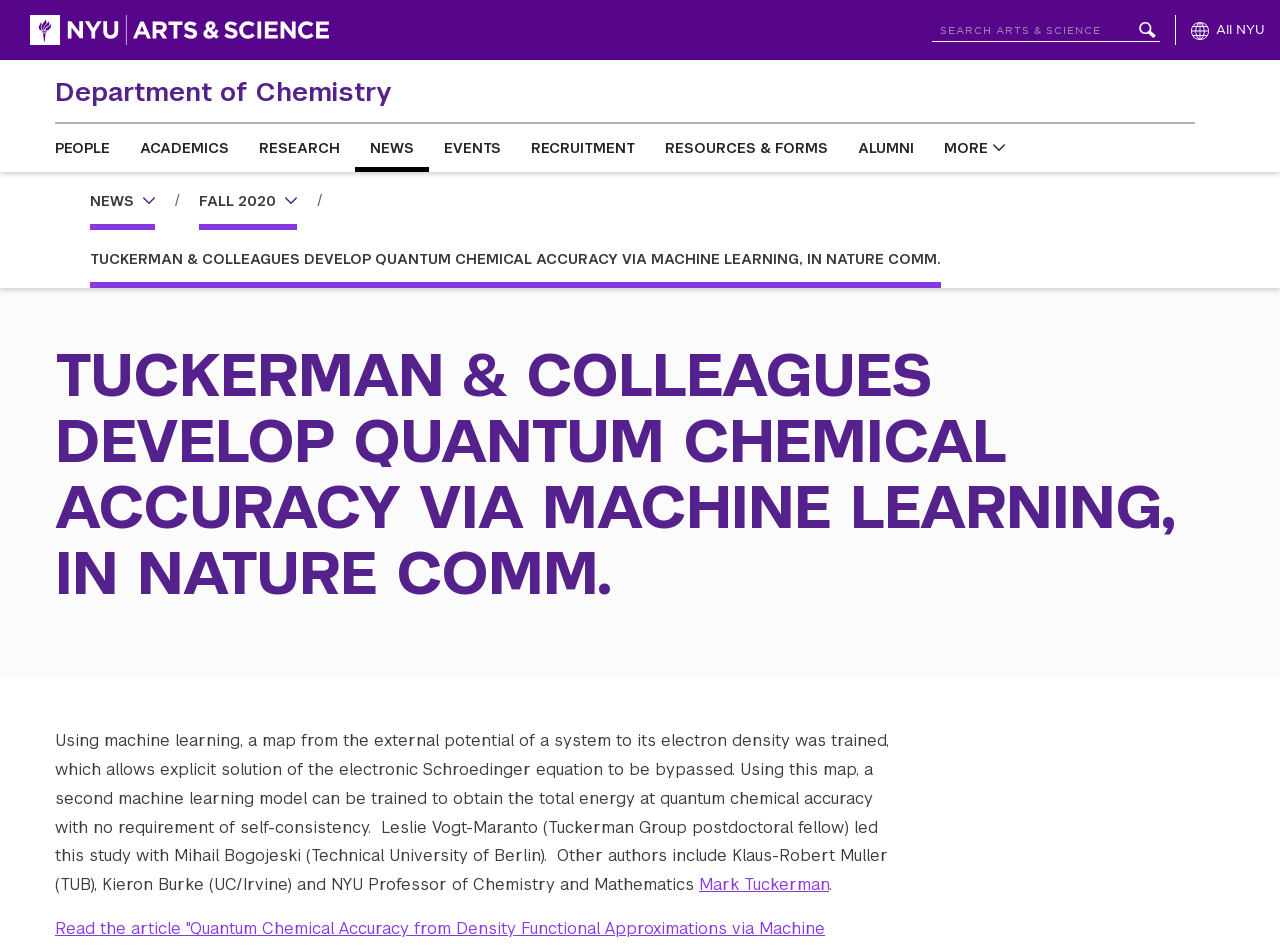What is the name of the professor mentioned in the article?
Look at the screenshot and respond with one word or a short phrase.

Mark Tuckerman